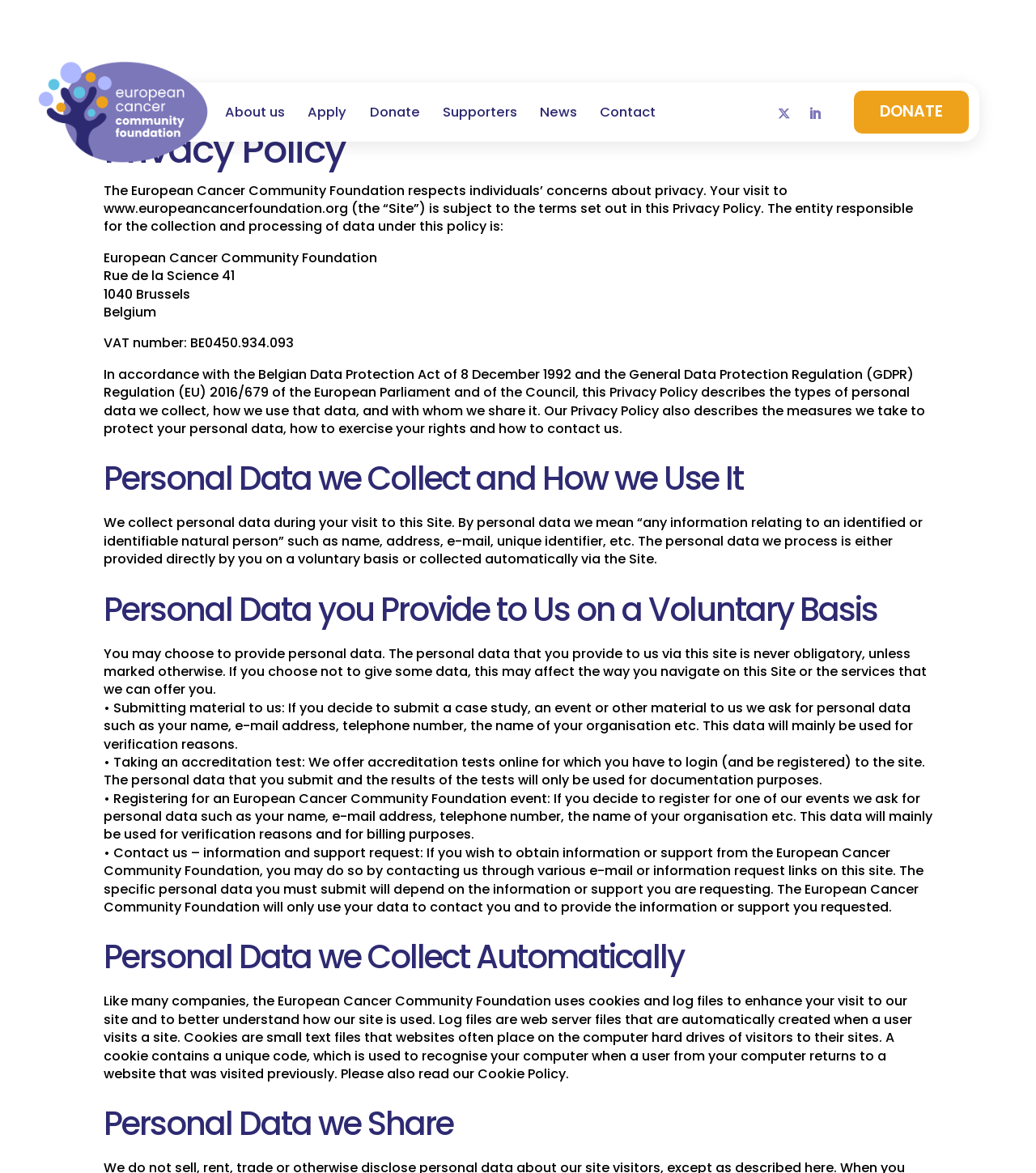Please provide a one-word or short phrase answer to the question:
What types of personal data are collected by the European Cancer Community Foundation?

Name, address, e-mail, unique identifier, etc.